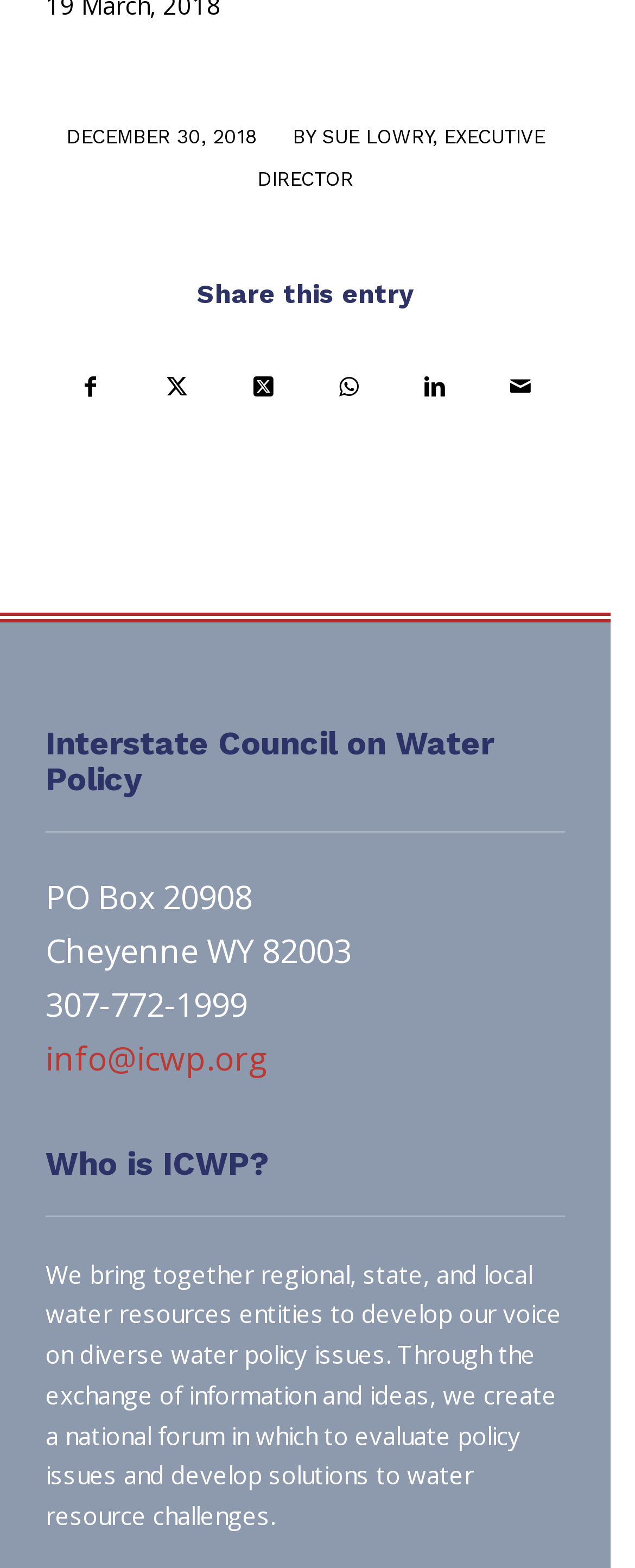How many social media platforms can you share this entry on?
Please provide an in-depth and detailed response to the question.

I counted the number of link elements with 'Share on' text, and found 5 of them: Facebook, X, X, WhatsApp, and LinkedIn.